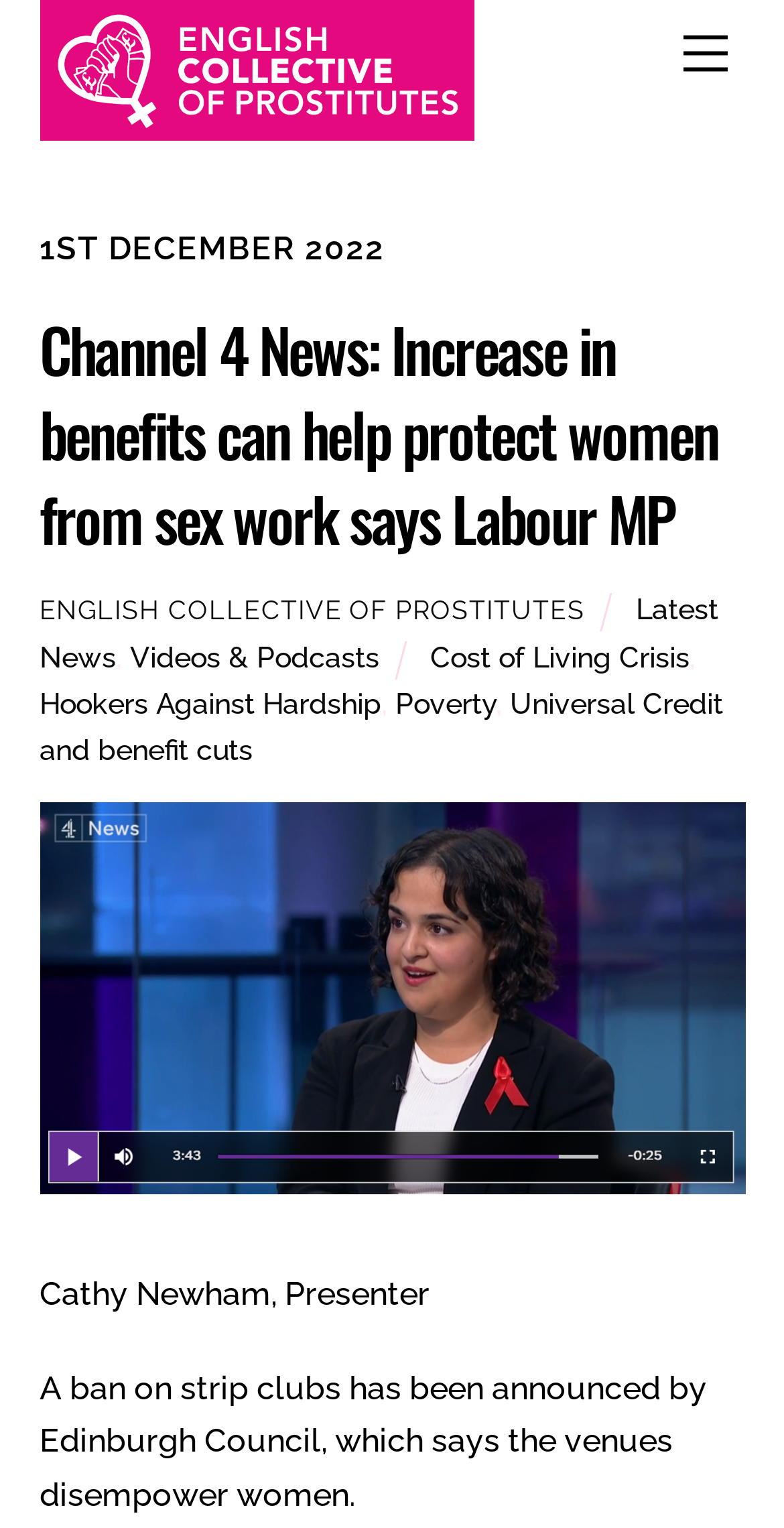Determine the bounding box coordinates for the UI element matching this description: "Poverty".

[0.504, 0.449, 0.632, 0.472]